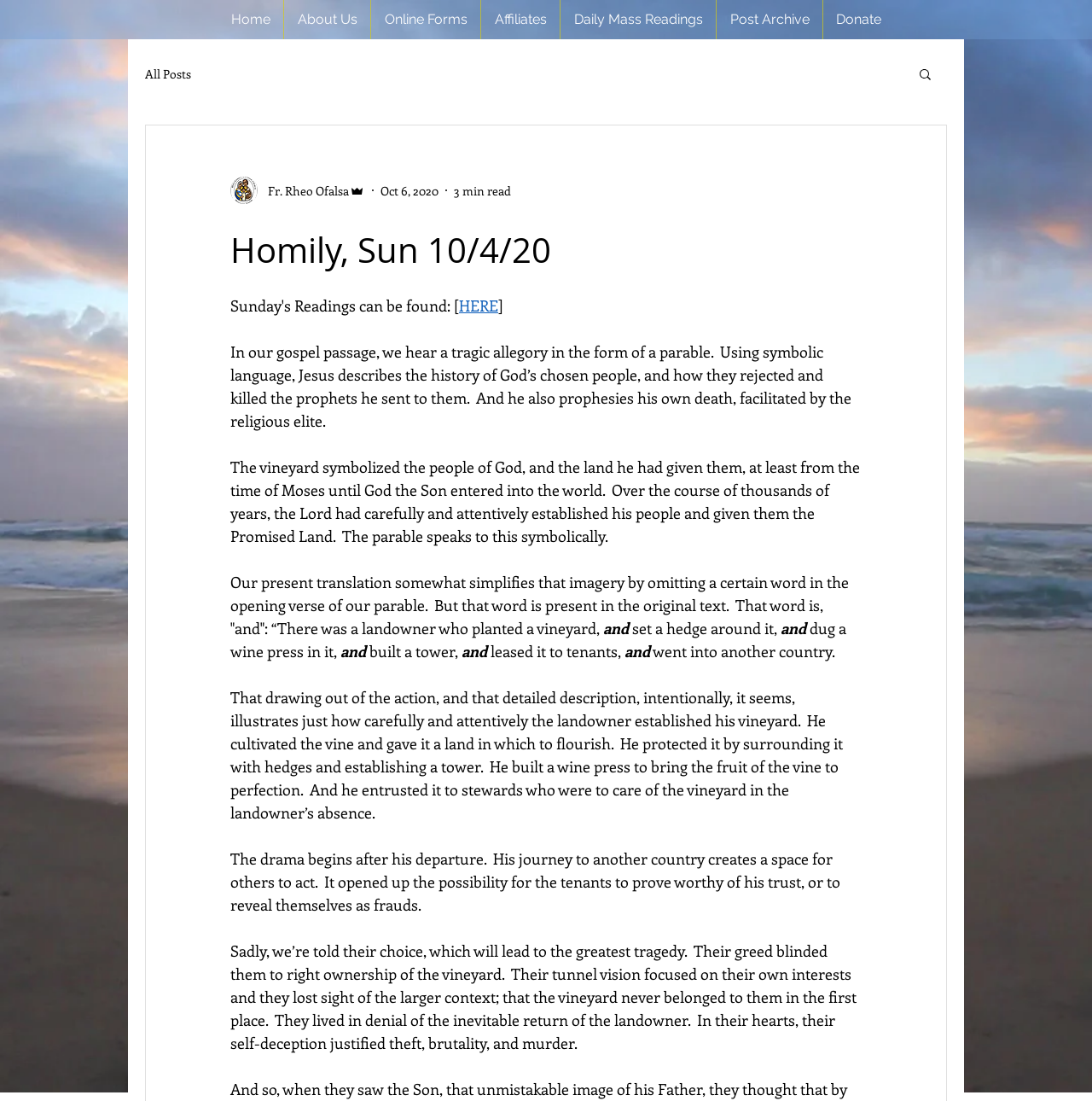Identify the coordinates of the bounding box for the element that must be clicked to accomplish the instruction: "Click on the 'HERE' link".

[0.42, 0.268, 0.456, 0.287]